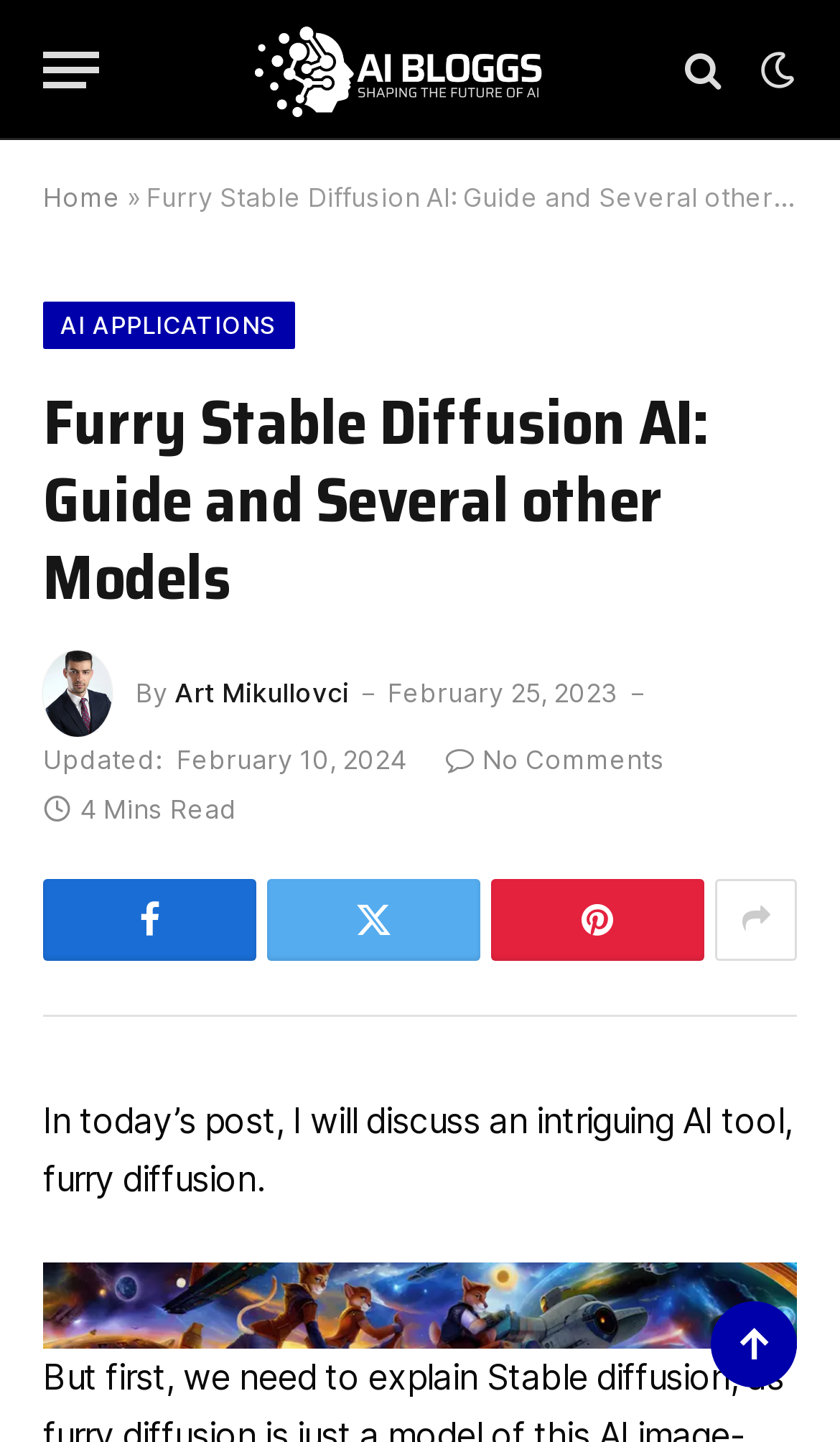Using the given element description, provide the bounding box coordinates (top-left x, top-left y, bottom-right x, bottom-right y) for the corresponding UI element in the screenshot: ↑

[0.846, 0.902, 0.949, 0.962]